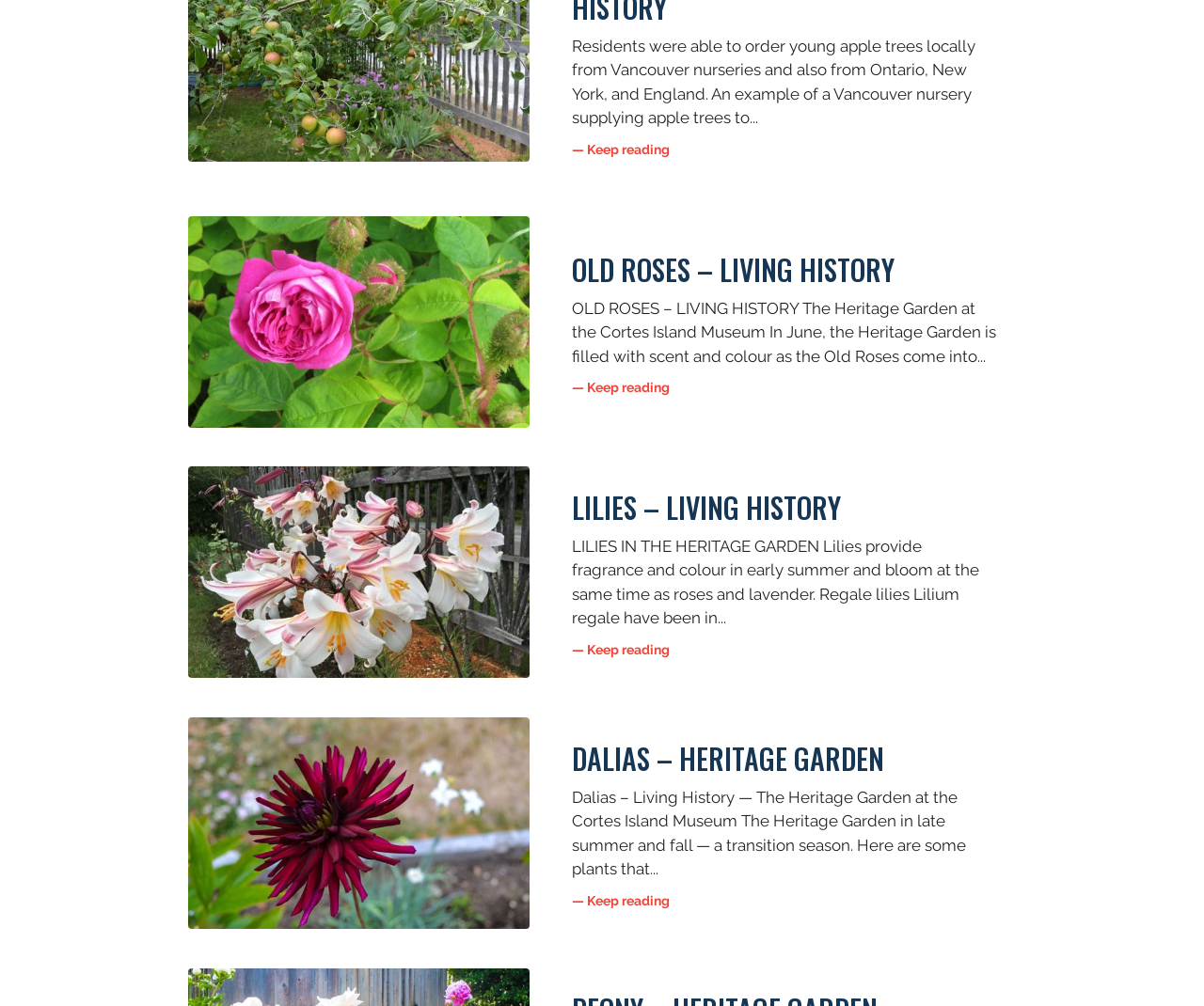Point out the bounding box coordinates of the section to click in order to follow this instruction: "Contact the company".

None